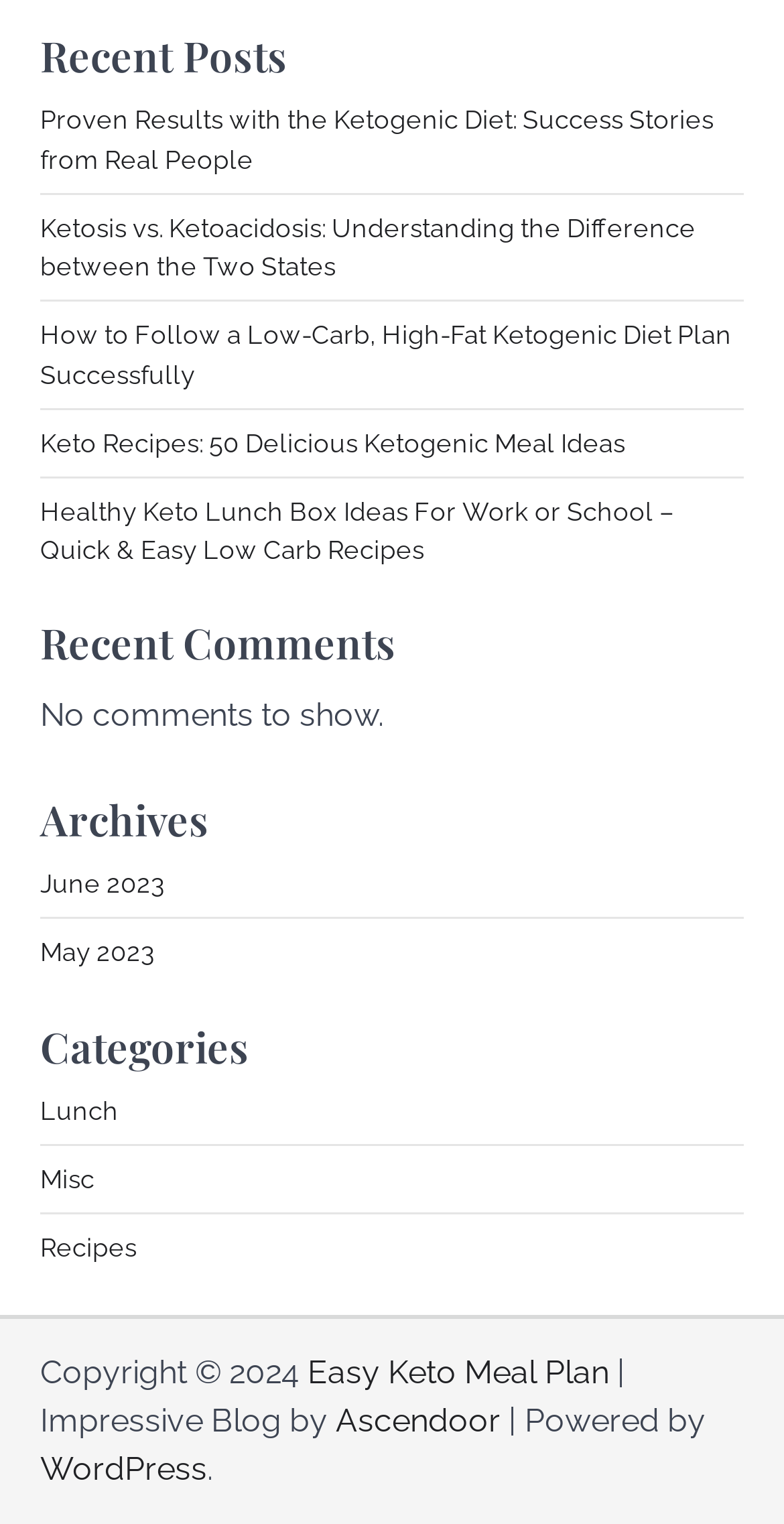Respond to the question below with a single word or phrase:
How many categories are listed?

3